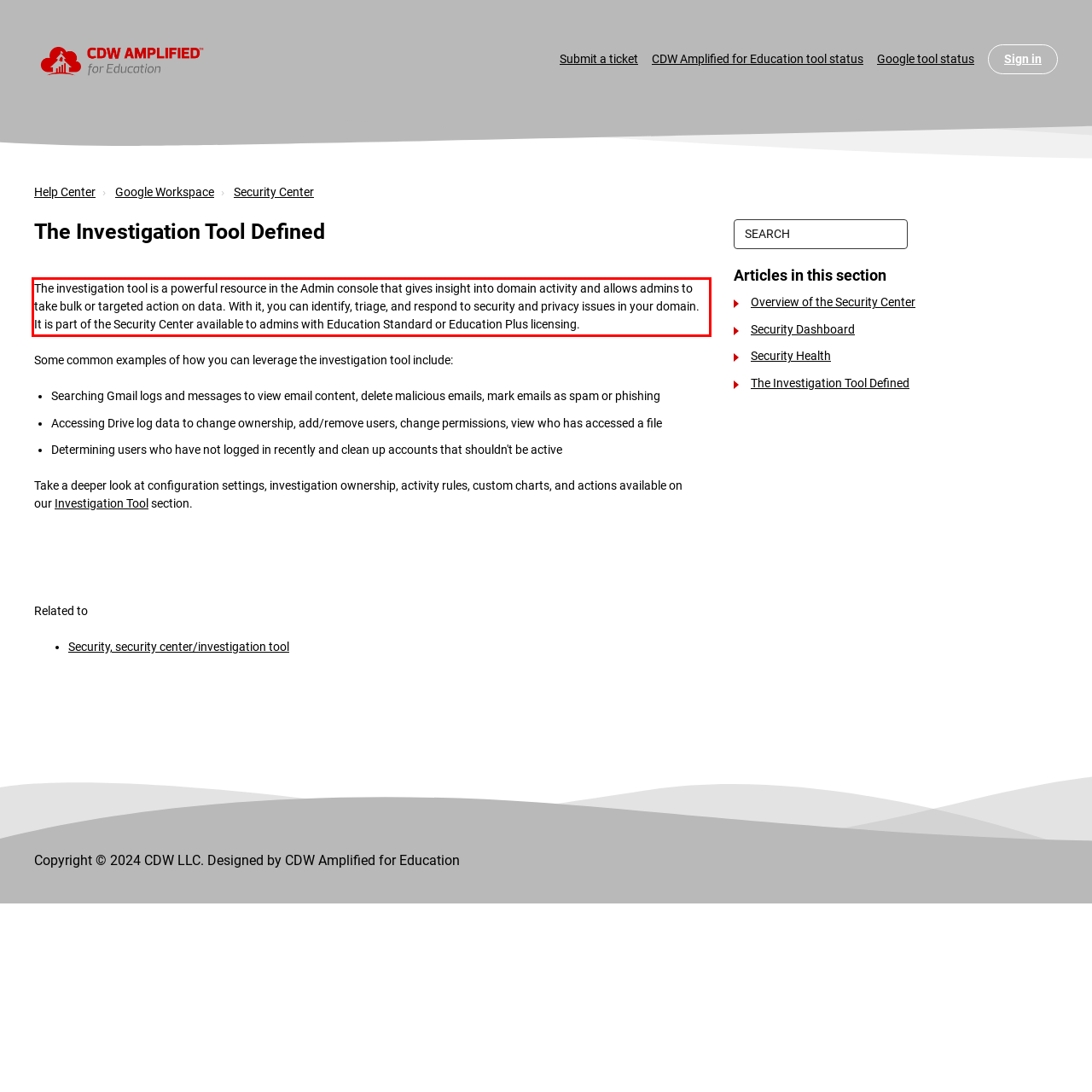Given the screenshot of a webpage, identify the red rectangle bounding box and recognize the text content inside it, generating the extracted text.

The investigation tool is a powerful resource in the Admin console that gives insight into domain activity and allows admins to take bulk or targeted action on data. With it, you can identify, triage, and respond to security and privacy issues in your domain. It is part of the Security Center available to admins with Education Standard or Education Plus licensing.